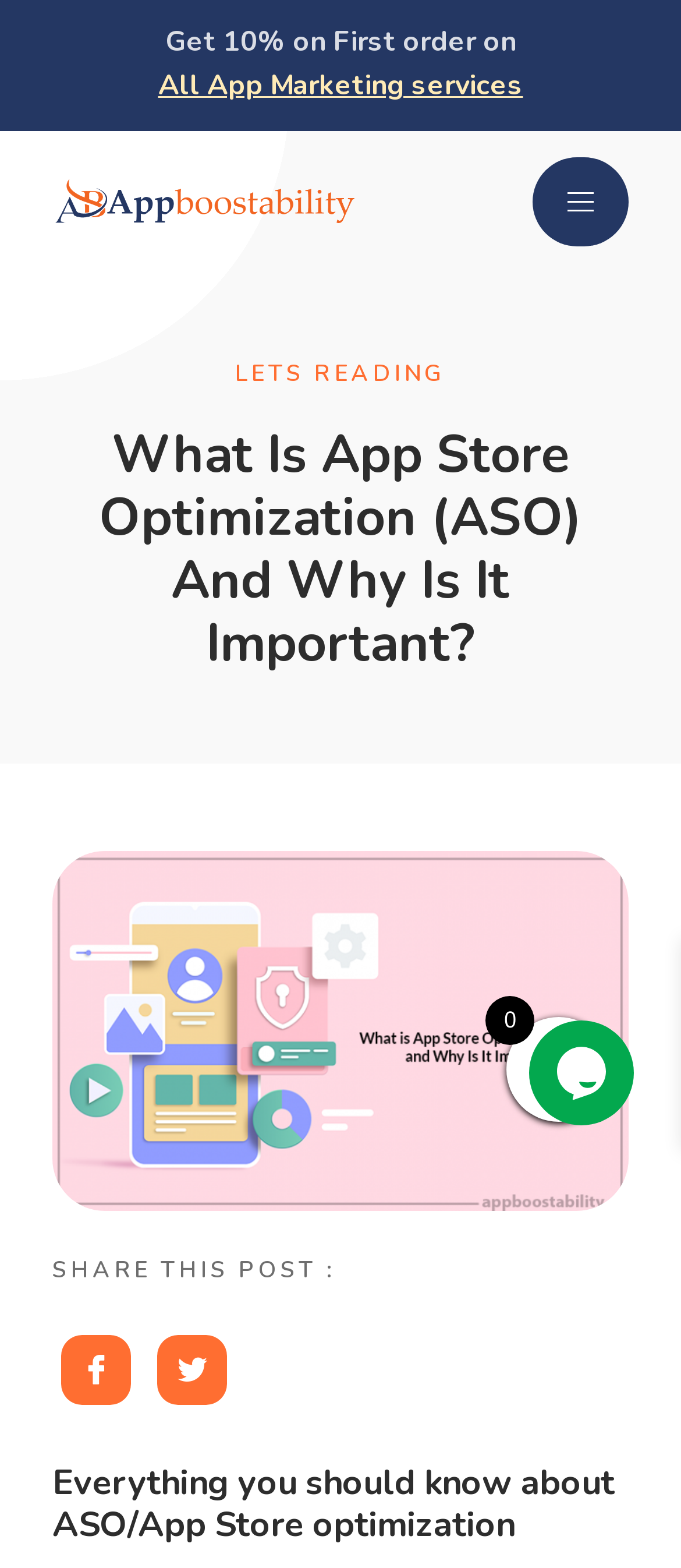Respond to the question below with a single word or phrase:
How many images are on this webpage?

1